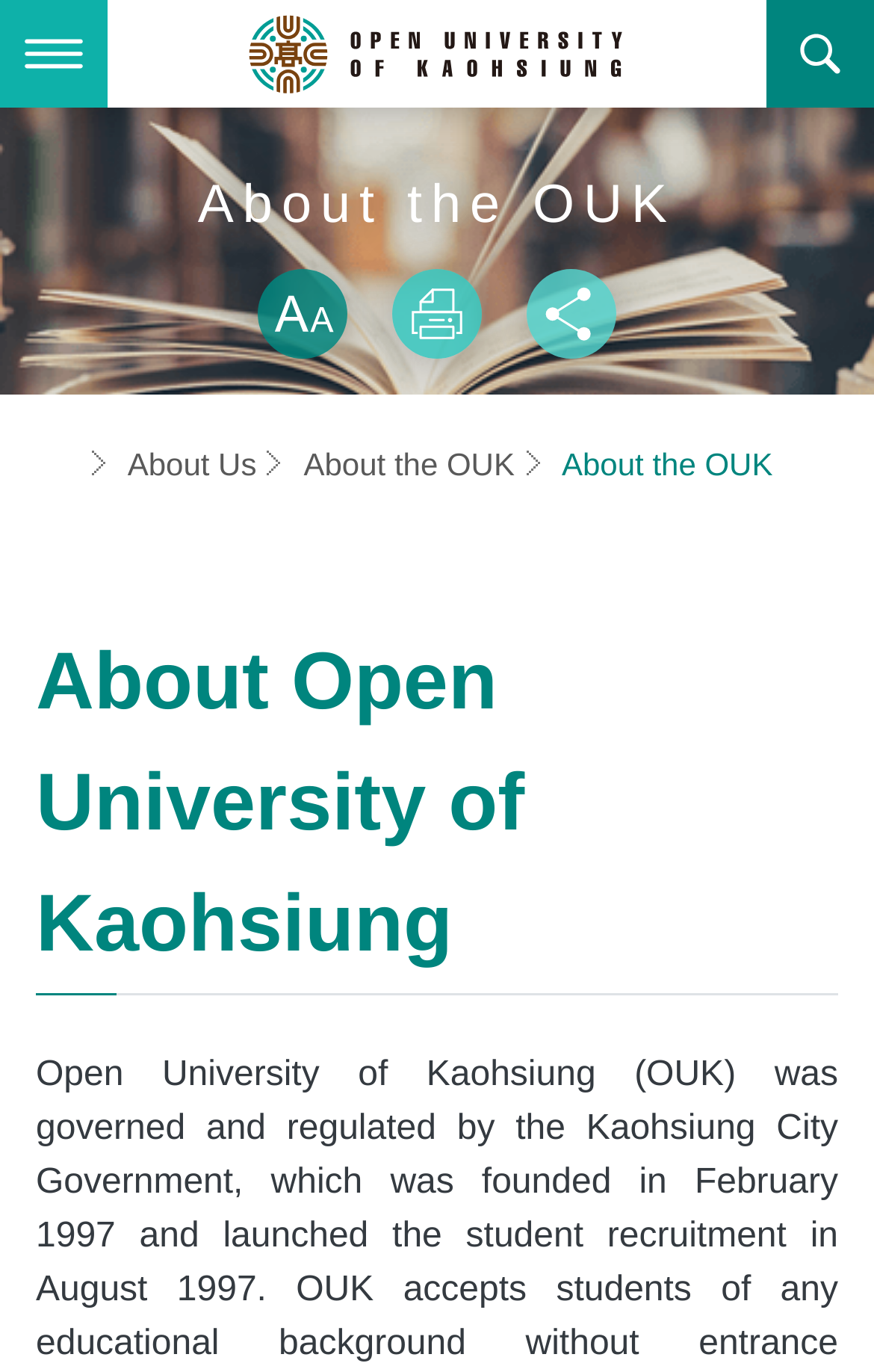Using a single word or phrase, answer the following question: 
What is the 'Search' function for?

To search the website